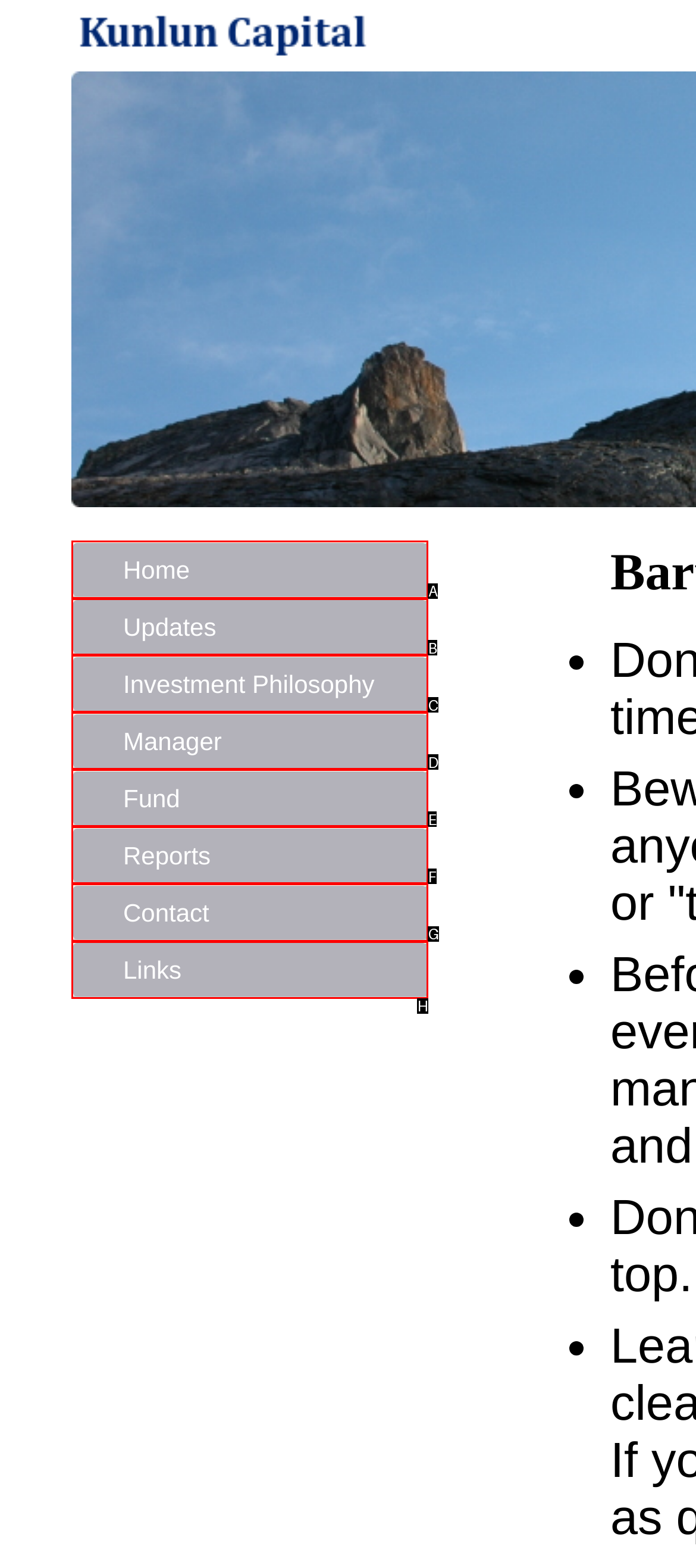Given the description: Reports, identify the matching option. Answer with the corresponding letter.

F